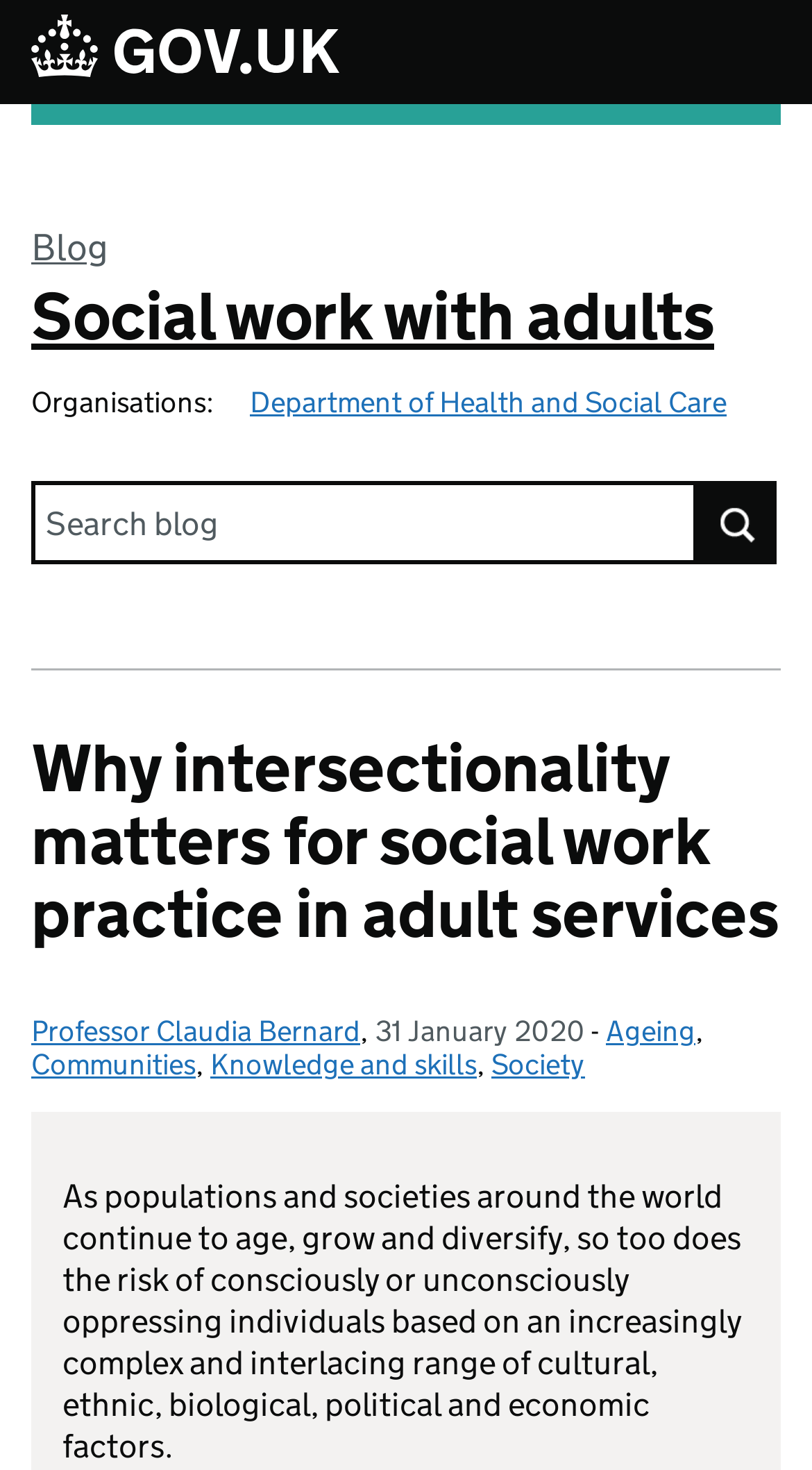Identify the bounding box coordinates of the clickable region to carry out the given instruction: "Go to the GOV.UK website".

[0.038, 0.014, 0.418, 0.057]